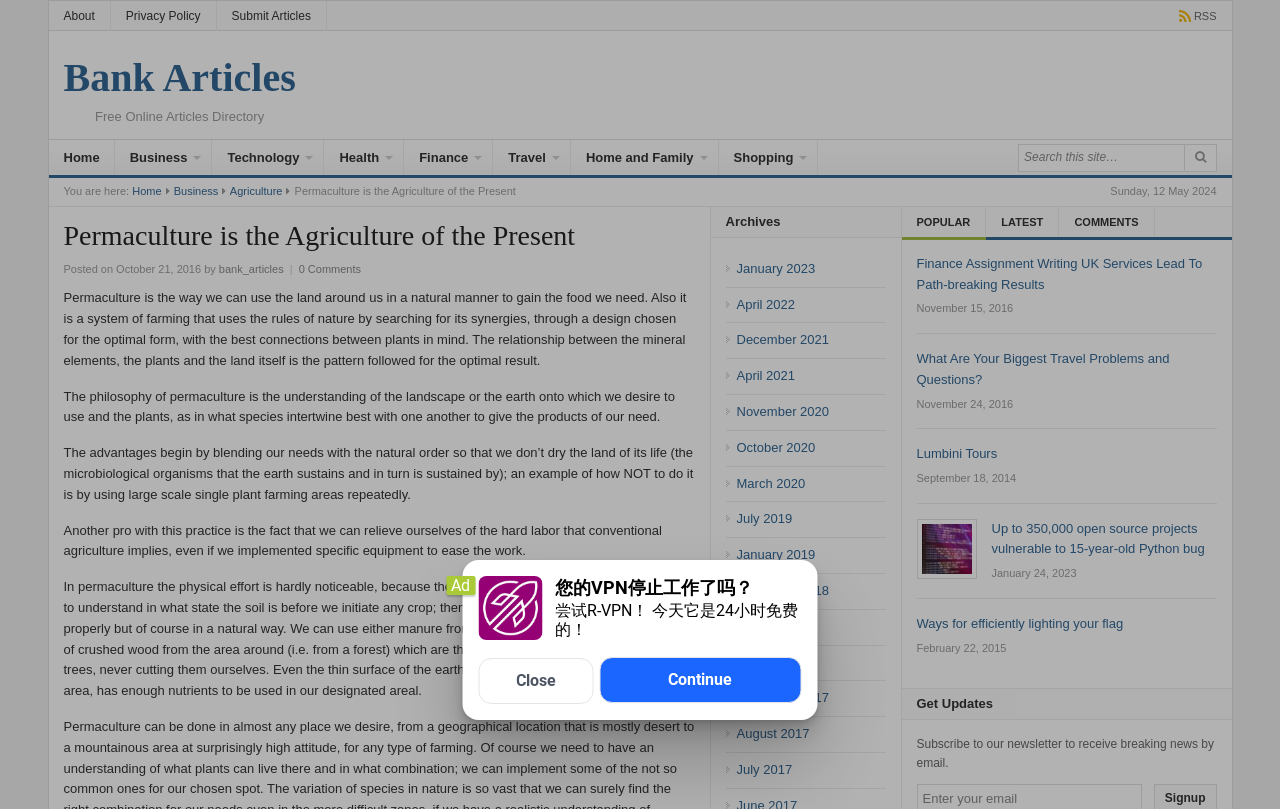Determine the bounding box coordinates of the clickable element to complete this instruction: "Go to About page". Provide the coordinates in the format of four float numbers between 0 and 1, [left, top, right, bottom].

[0.038, 0.001, 0.086, 0.038]